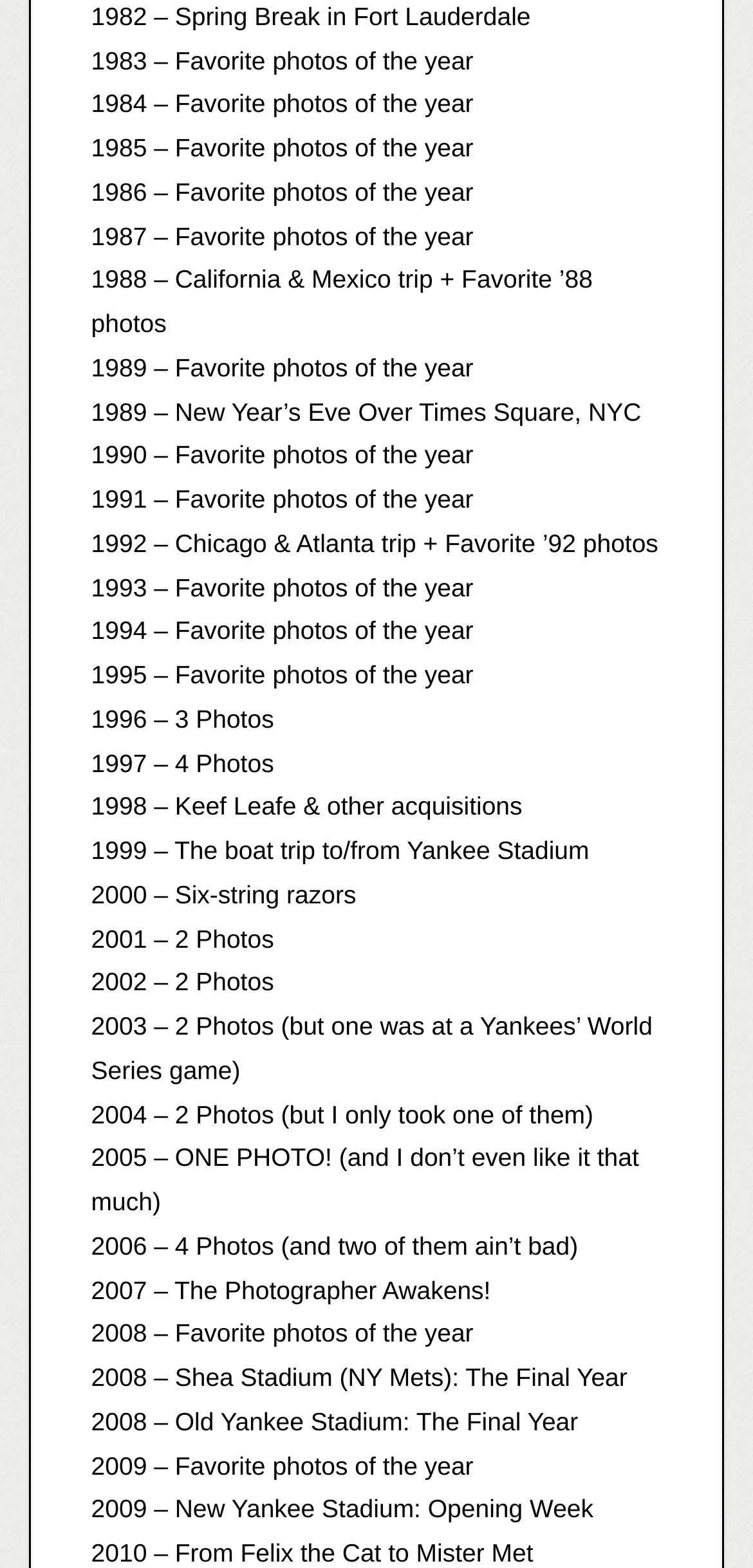Provide the bounding box coordinates of the HTML element this sentence describes: "2007 – The Photographer Awakens!".

[0.121, 0.813, 0.652, 0.832]